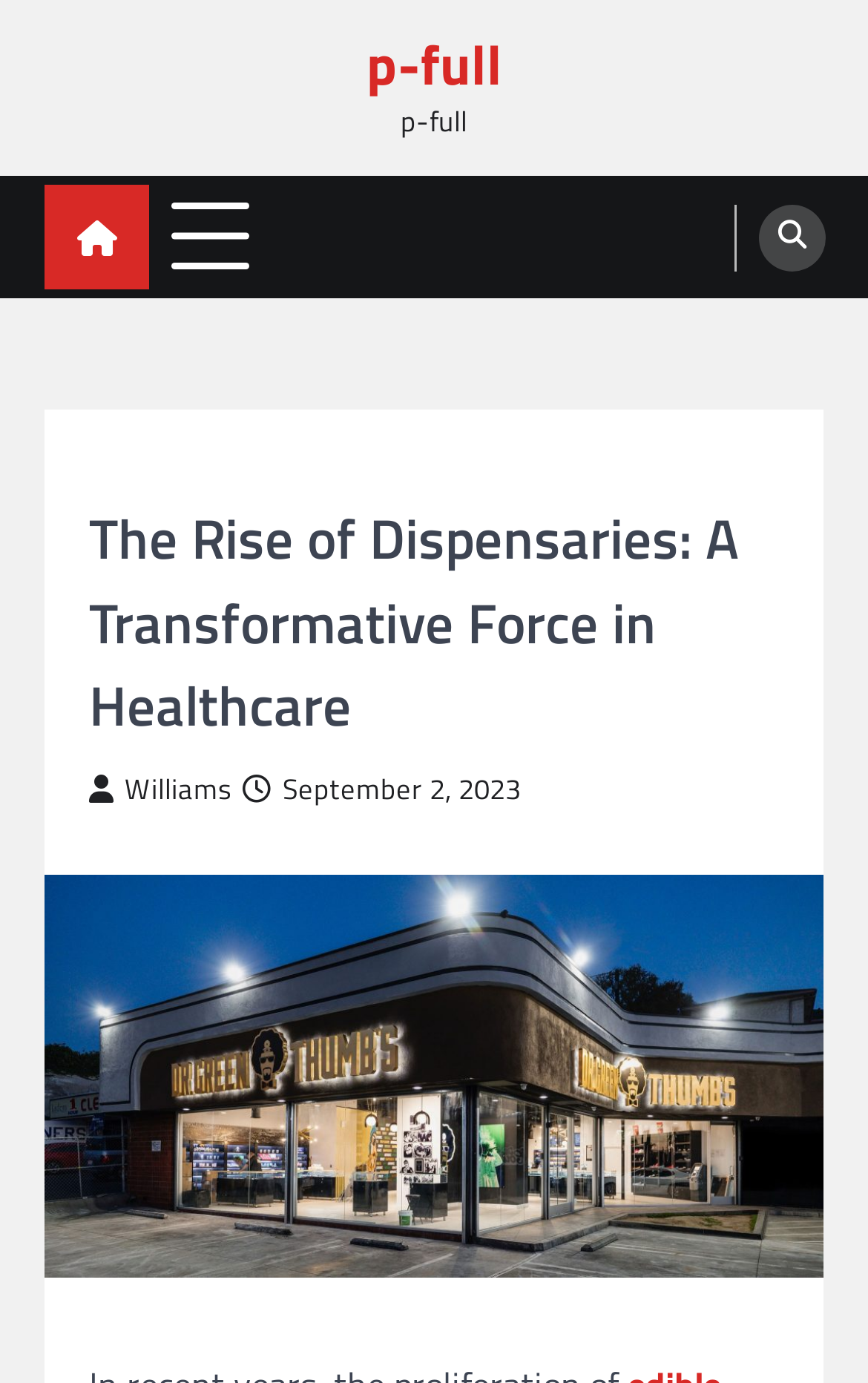What is the purpose of the button with no text?
Based on the image, provide your answer in one word or phrase.

Expand or collapse